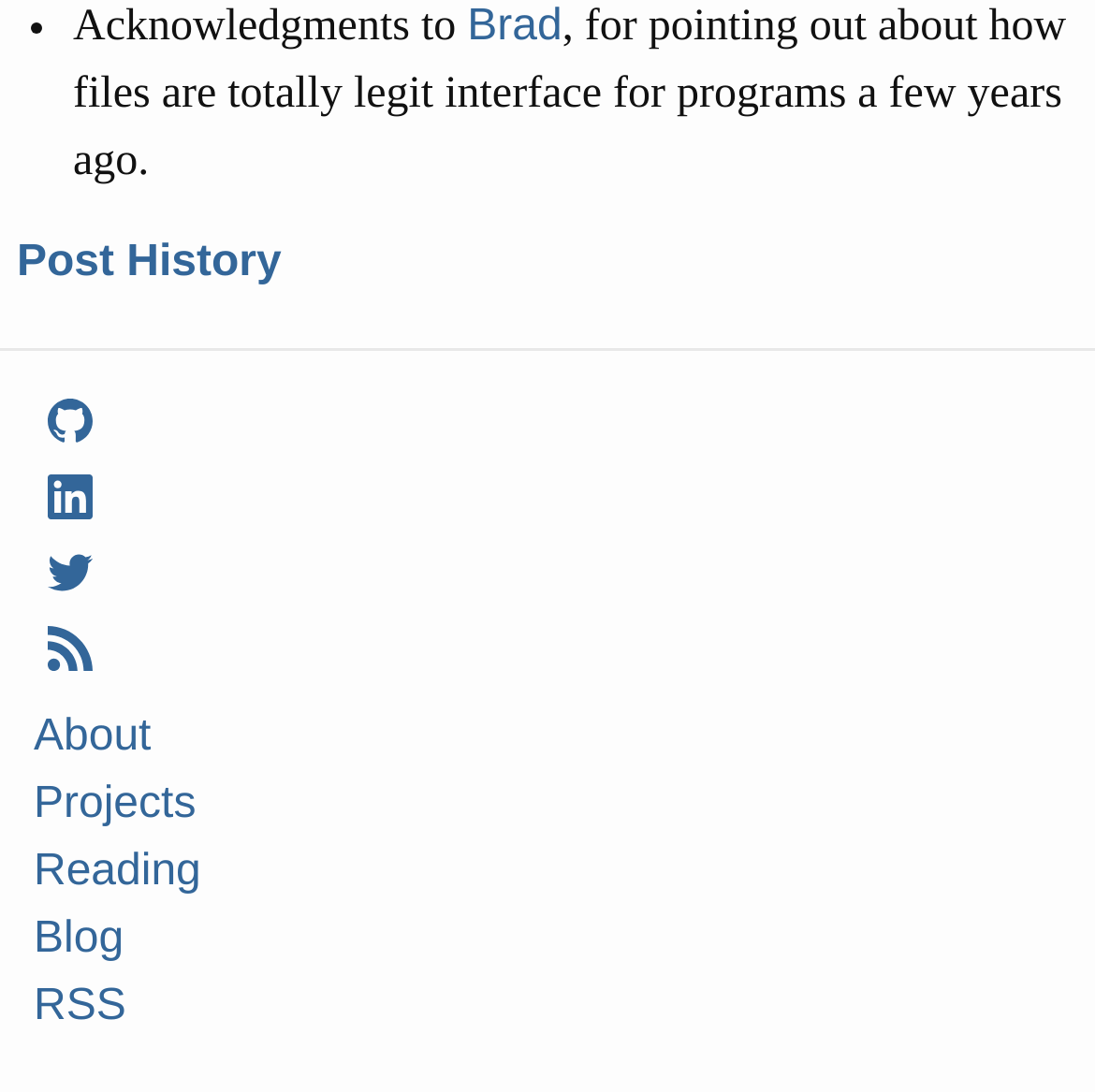Please specify the bounding box coordinates for the clickable region that will help you carry out the instruction: "Visit Brad's page".

[0.427, 0.003, 0.513, 0.046]